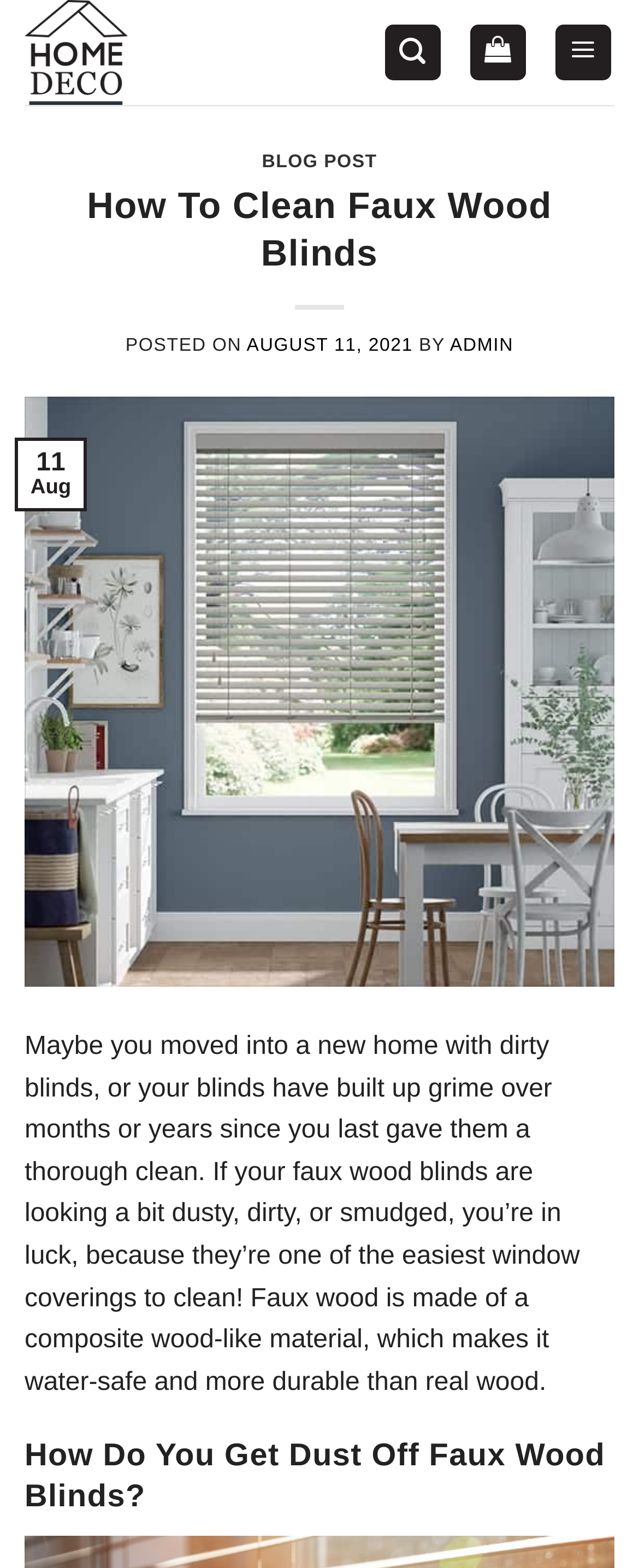Using the provided element description: "August 11, 2021December 14, 2022", identify the bounding box coordinates. The coordinates should be four floats between 0 and 1 in the order [left, top, right, bottom].

[0.386, 0.214, 0.646, 0.226]